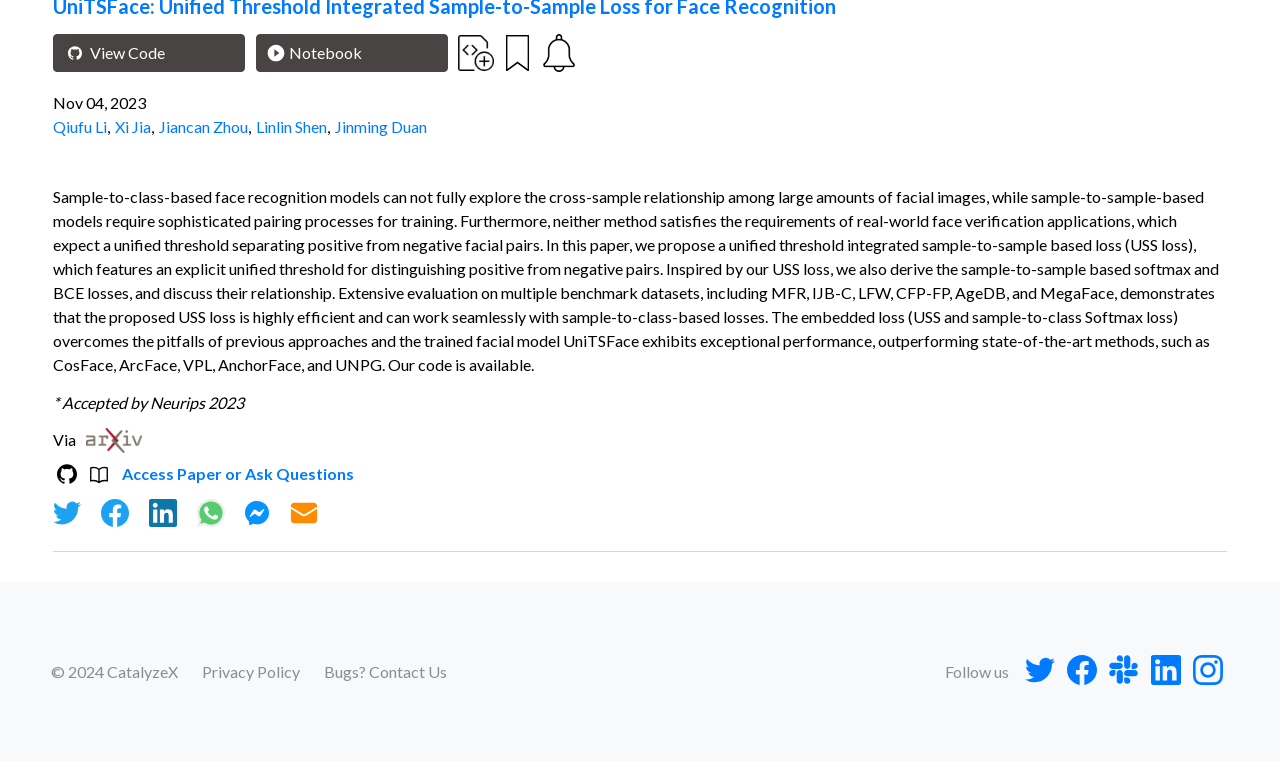Identify the bounding box coordinates for the element you need to click to achieve the following task: "Play notebook". Provide the bounding box coordinates as four float numbers between 0 and 1, in the form [left, top, right, bottom].

[0.2, 0.044, 0.35, 0.094]